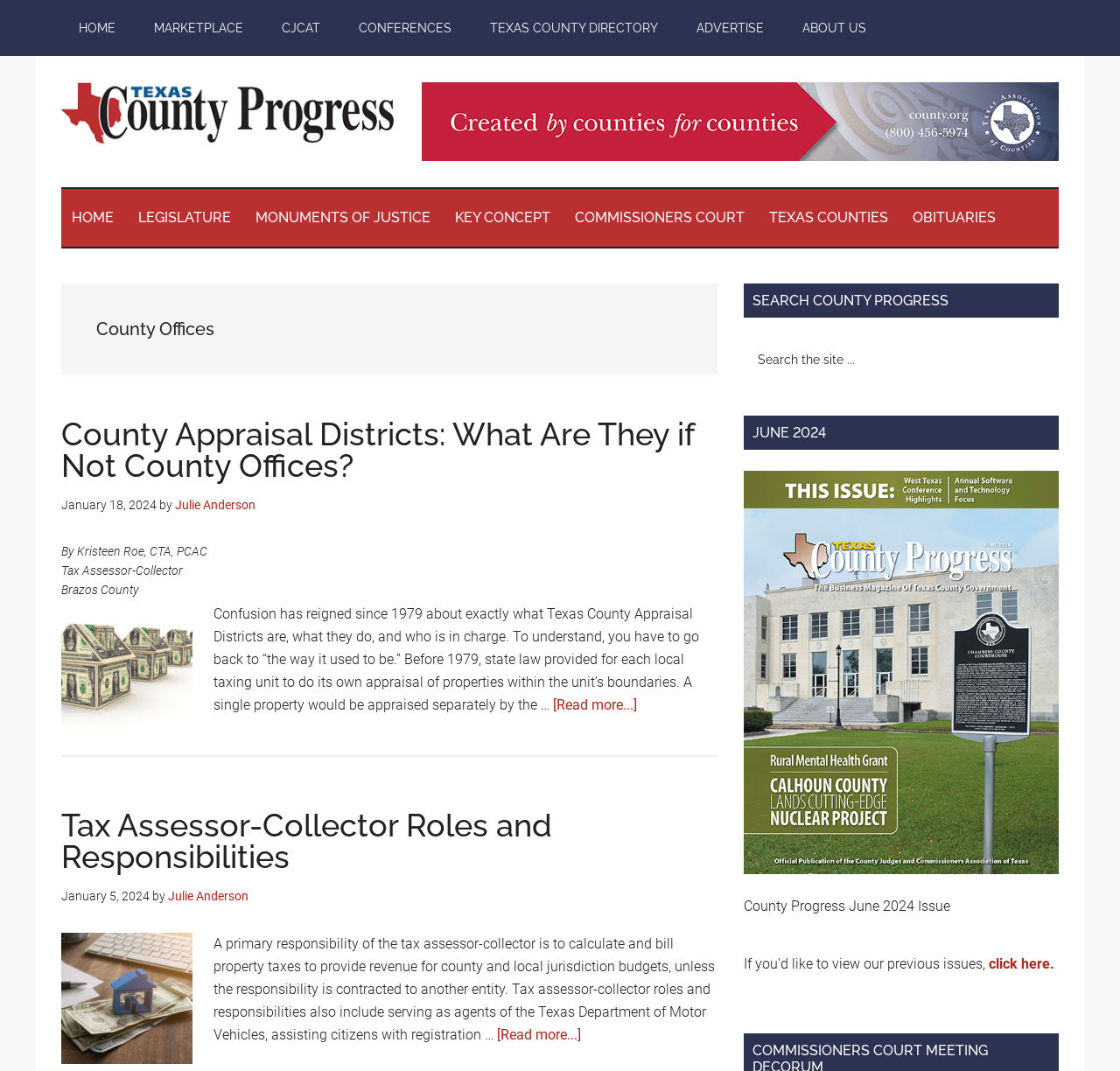Determine the bounding box for the HTML element described here: "Tax Assessor-Collector Roles and Responsibilities". The coordinates should be given as [left, top, right, bottom] with each number being a float between 0 and 1.

[0.055, 0.753, 0.493, 0.817]